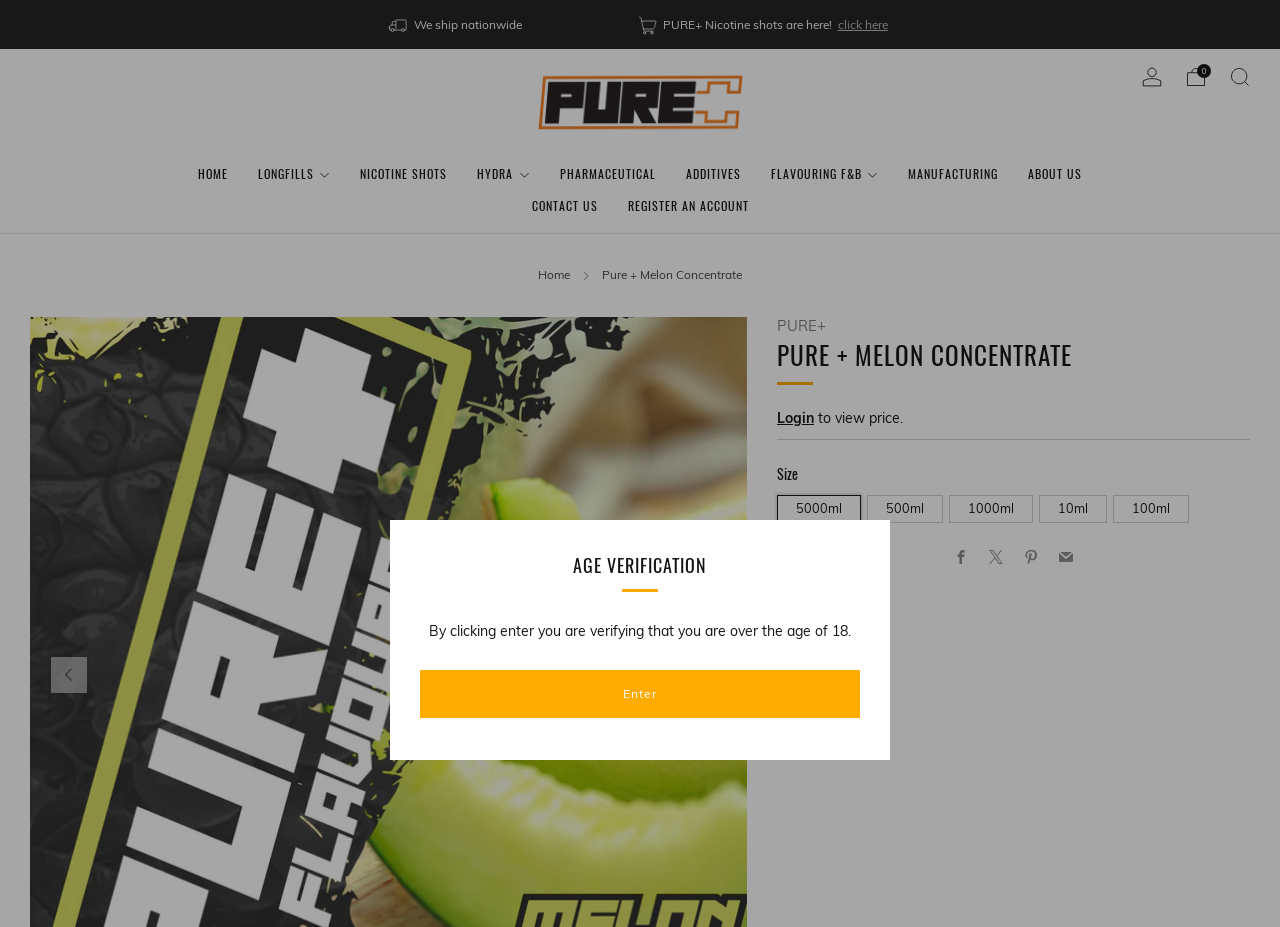Show the bounding box coordinates for the HTML element as described: "Blog".

None